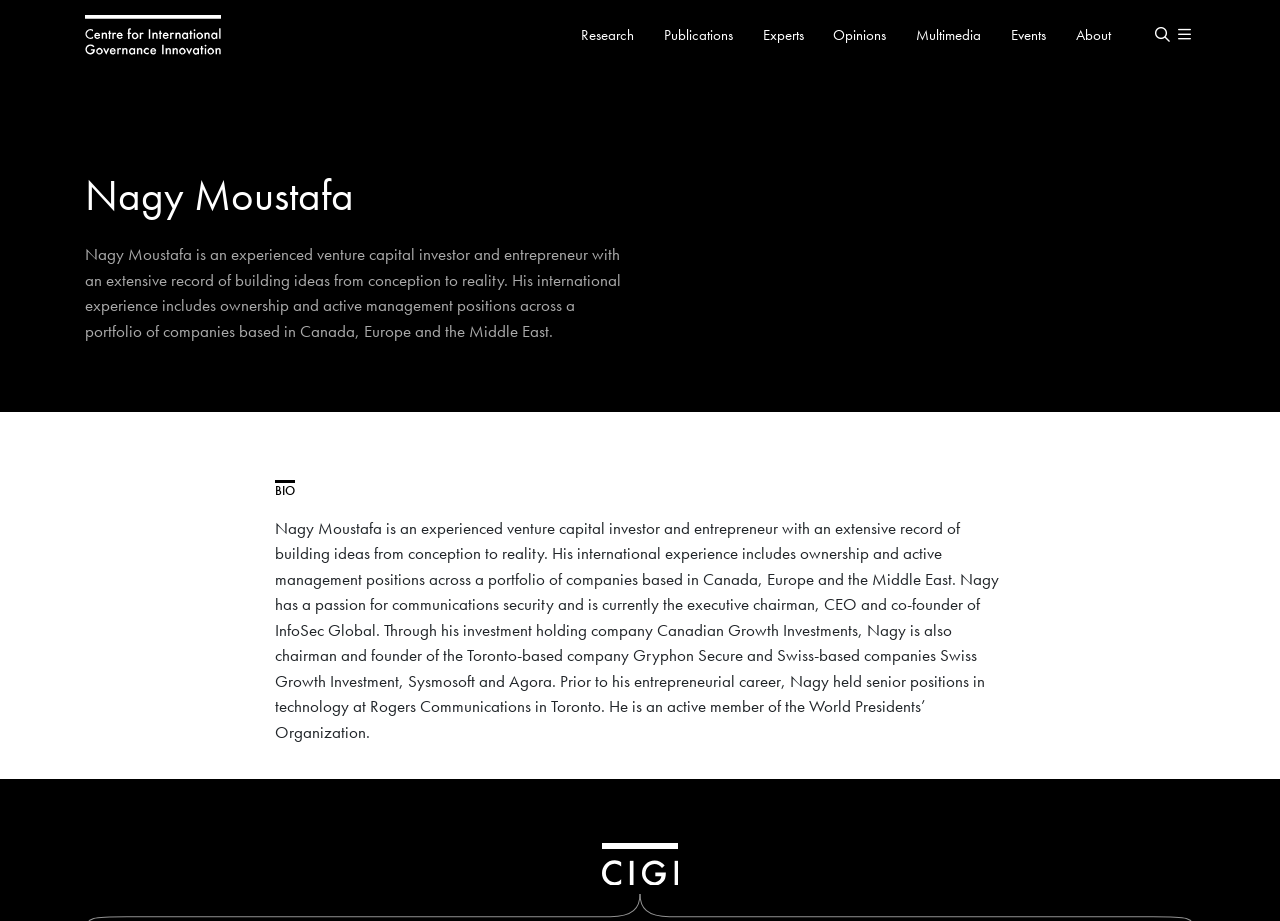Predict the bounding box coordinates for the UI element described as: "aria-label="Open search"". The coordinates should be four float numbers between 0 and 1, presented as [left, top, right, bottom].

[0.899, 0.006, 0.916, 0.07]